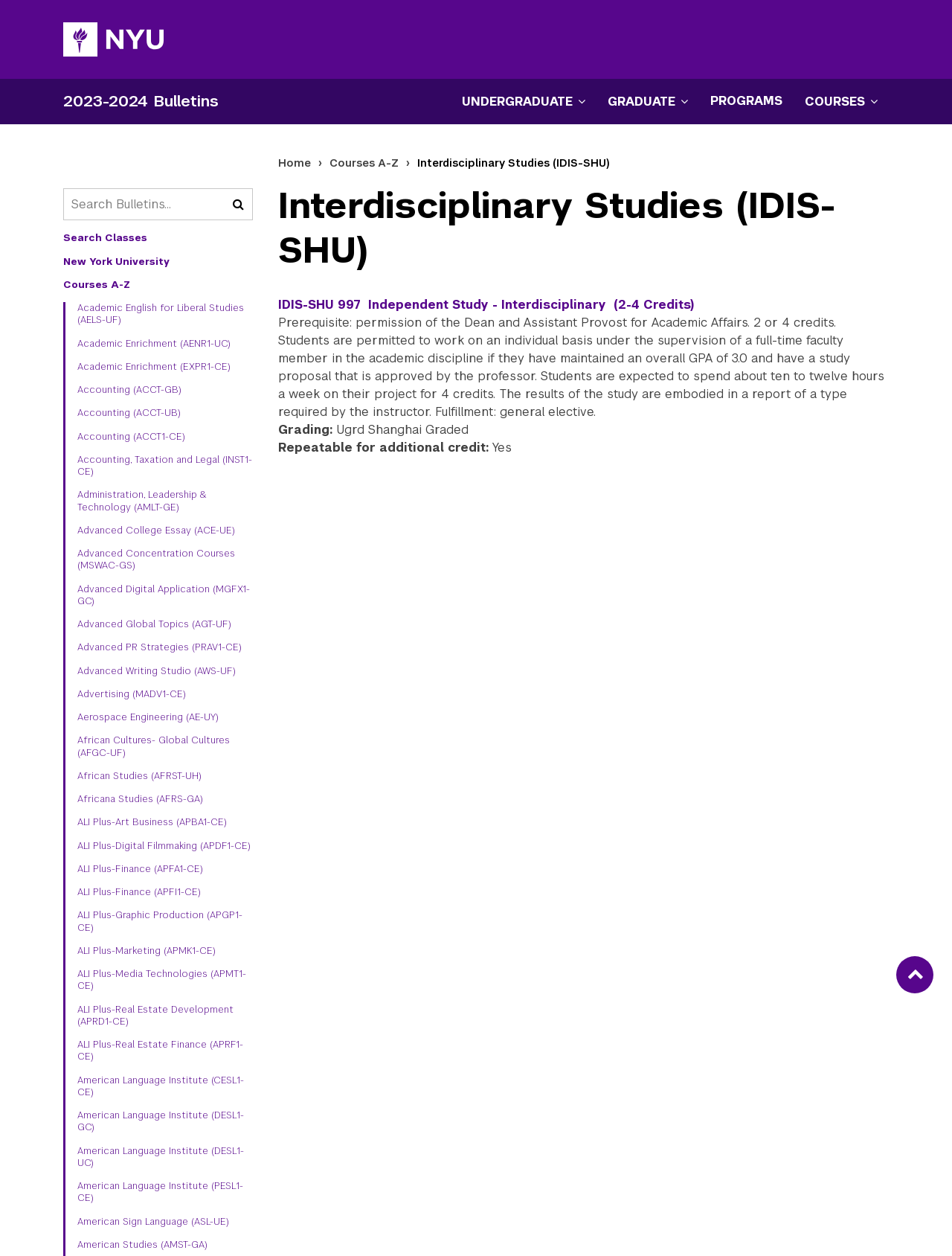Can you pinpoint the bounding box coordinates for the clickable element required for this instruction: "Check the 'Checklist'"? The coordinates should be four float numbers between 0 and 1, i.e., [left, top, right, bottom].

None